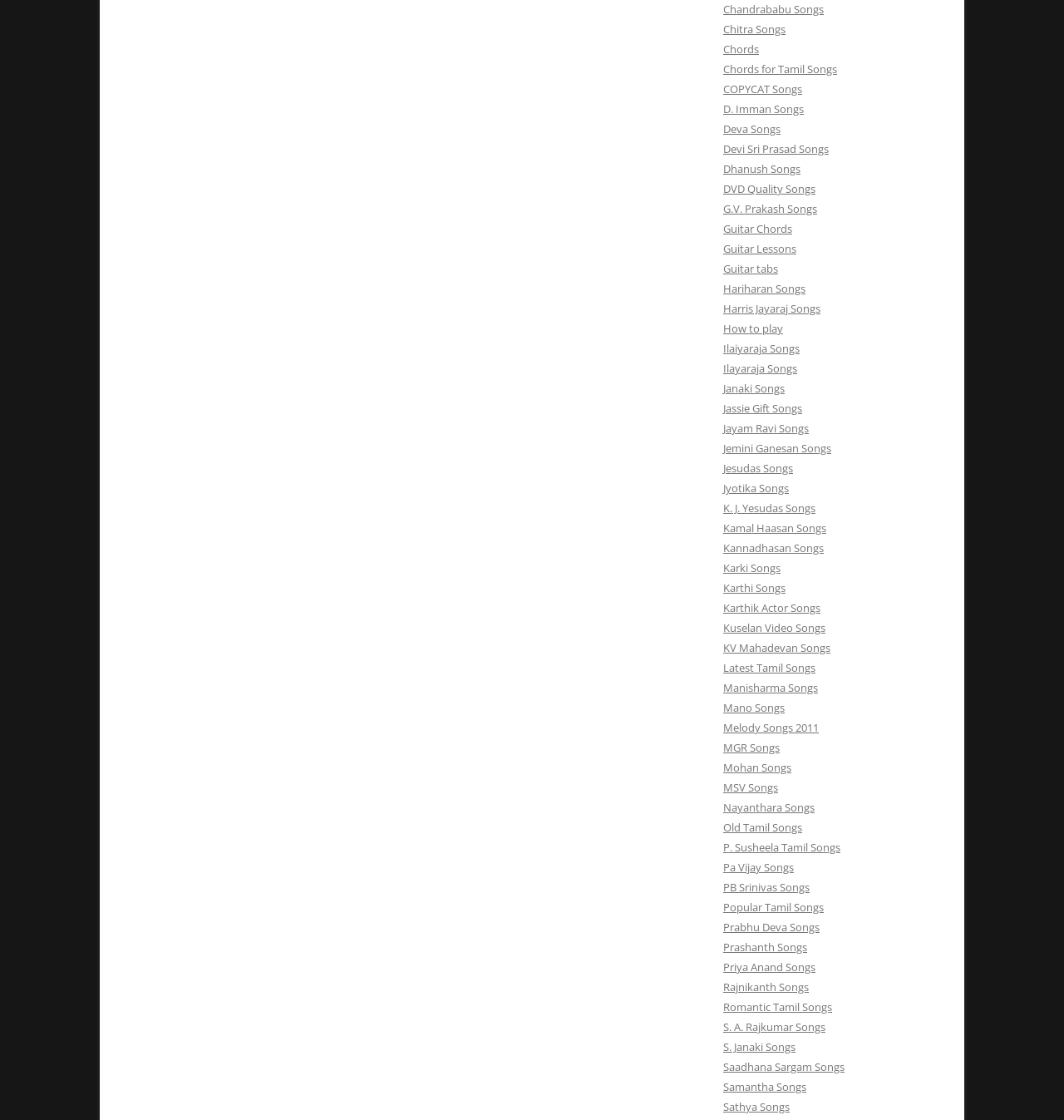Provide the bounding box coordinates of the area you need to click to execute the following instruction: "Check 'Recent Posts'".

None